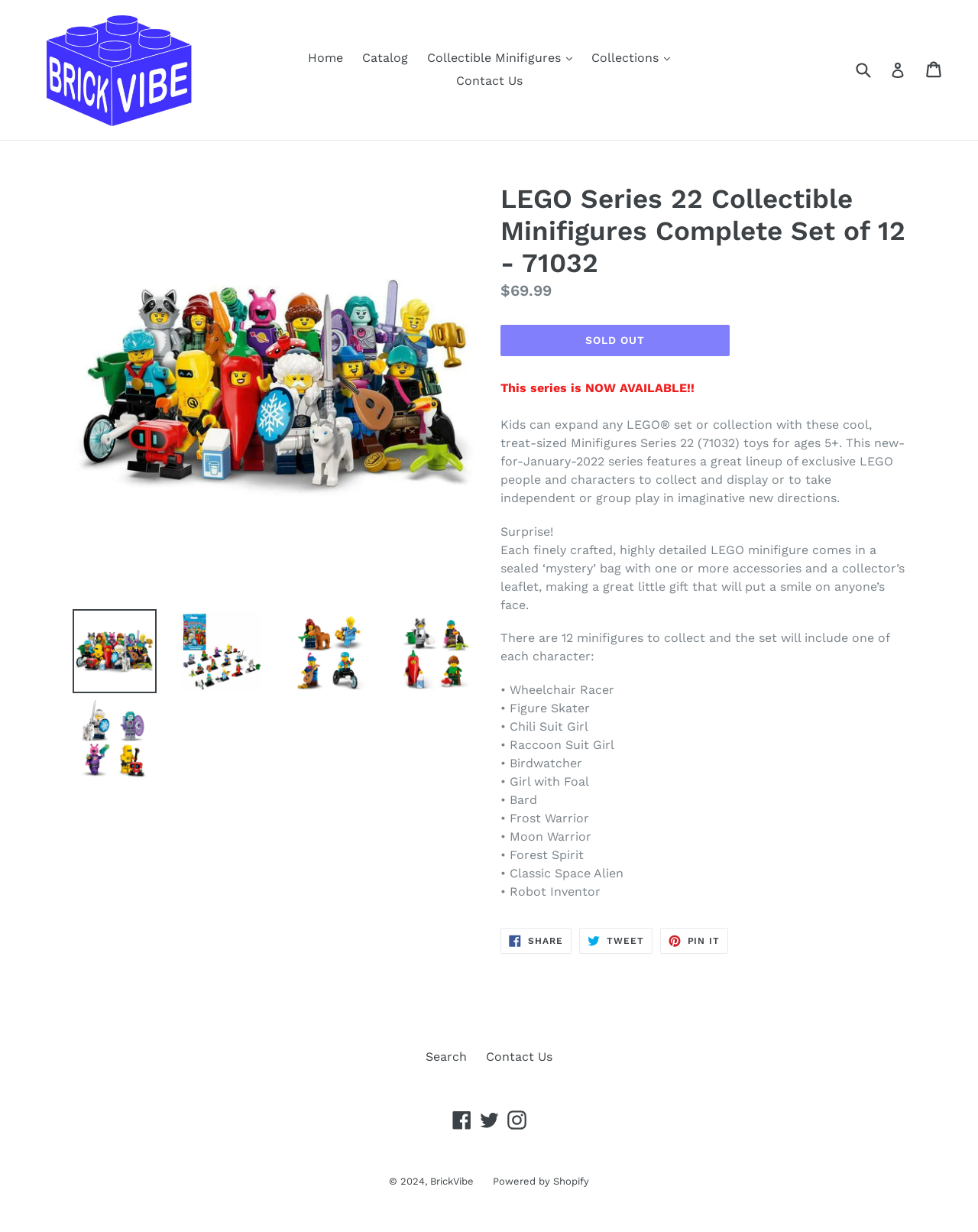Locate the bounding box coordinates of the element I should click to achieve the following instruction: "Explore collectible minifigures".

[0.429, 0.038, 0.593, 0.057]